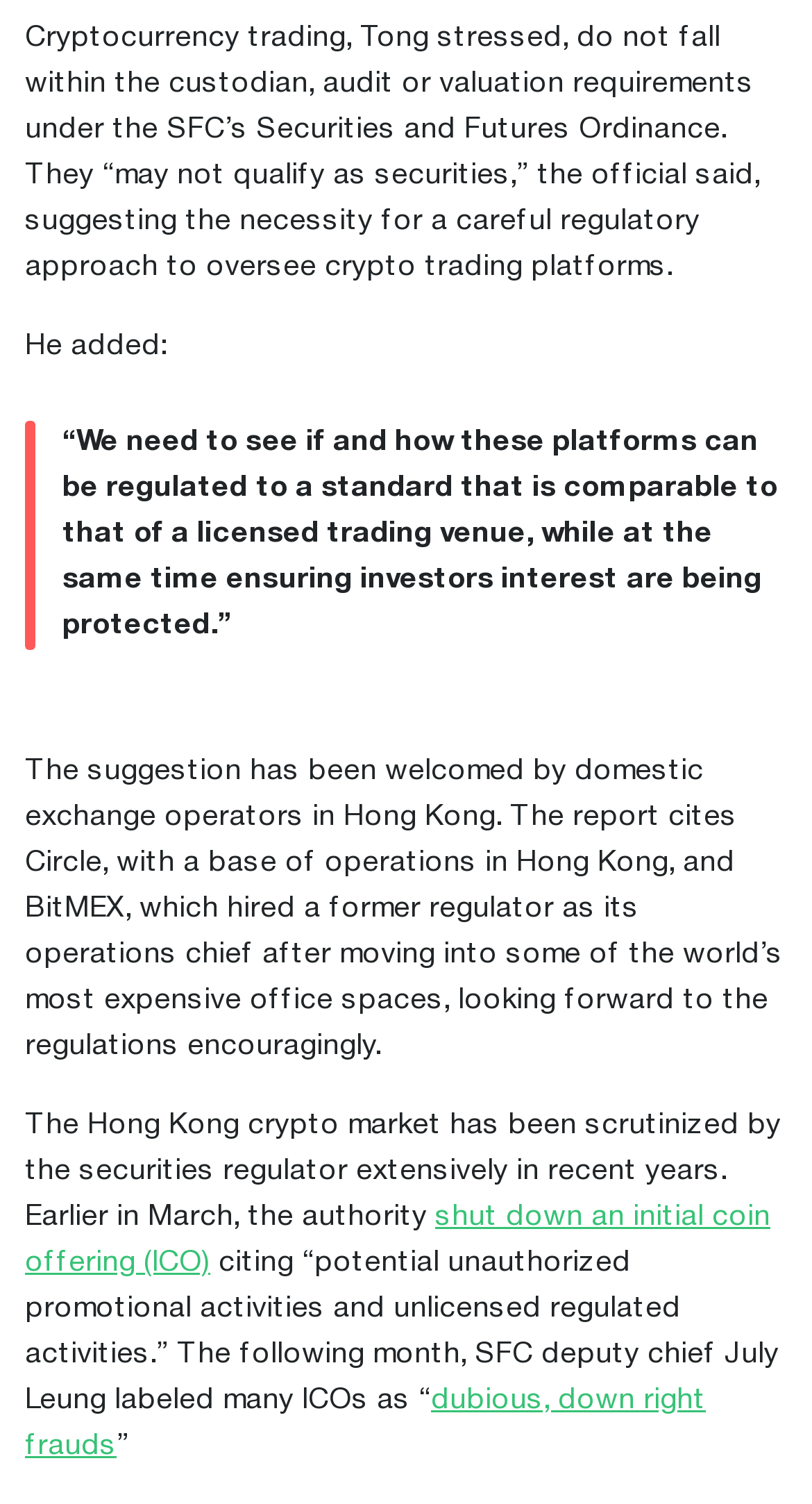Determine the bounding box coordinates of the UI element described by: "dubious, down right frauds".

[0.031, 0.922, 0.869, 0.97]